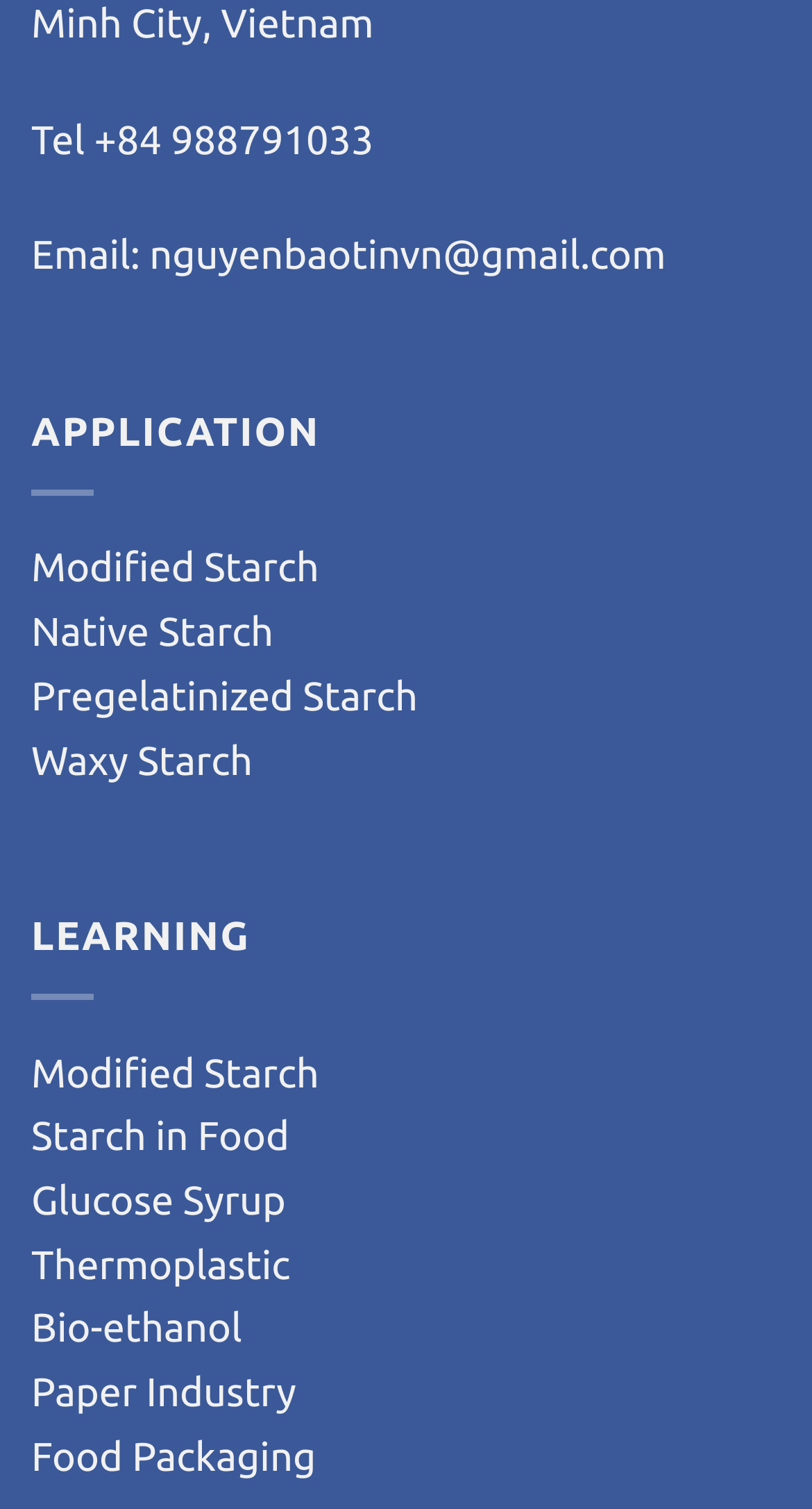How many links are under the 'LEARNING' section?
Answer the question with a single word or phrase, referring to the image.

6